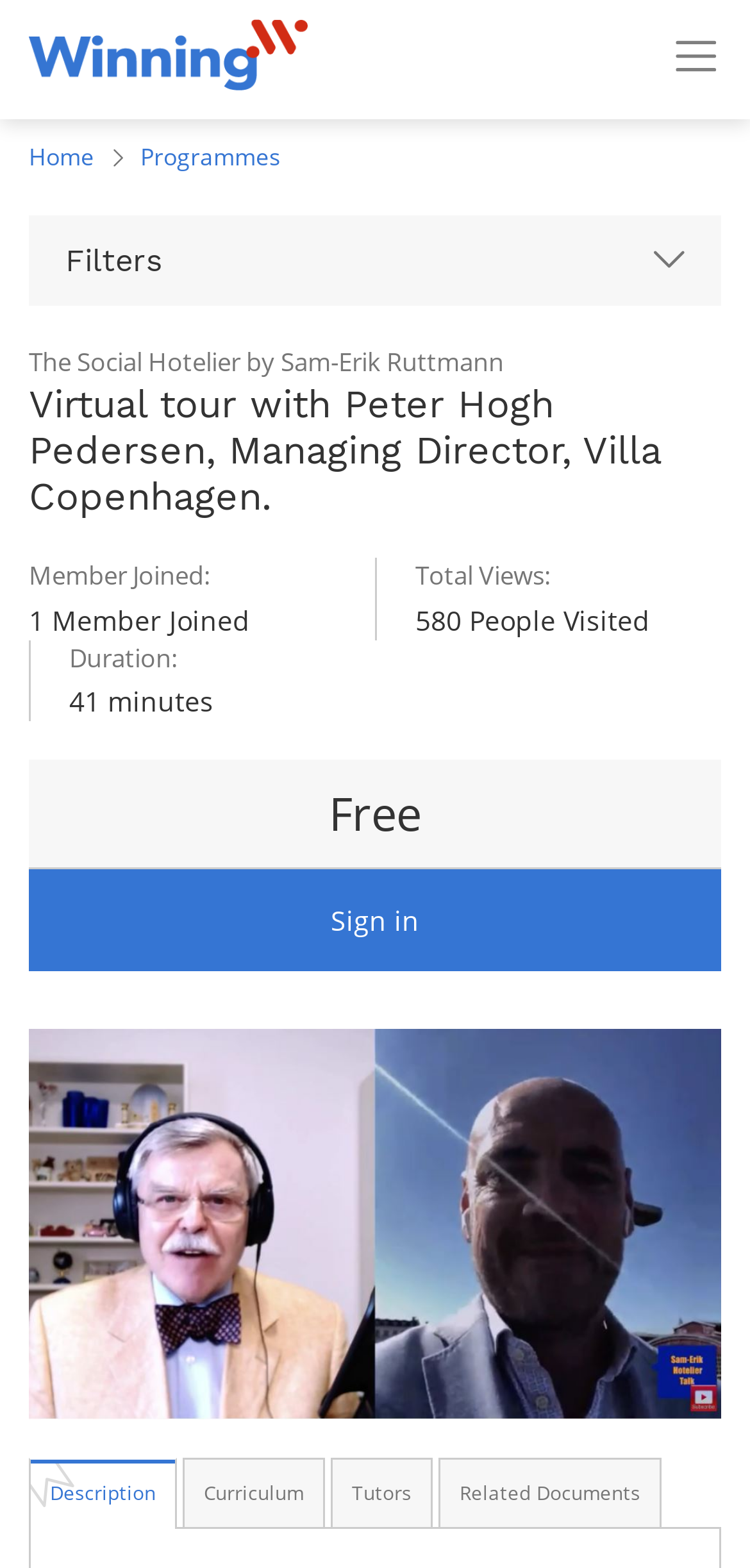Select the bounding box coordinates of the element I need to click to carry out the following instruction: "Go to Home".

[0.038, 0.09, 0.126, 0.11]